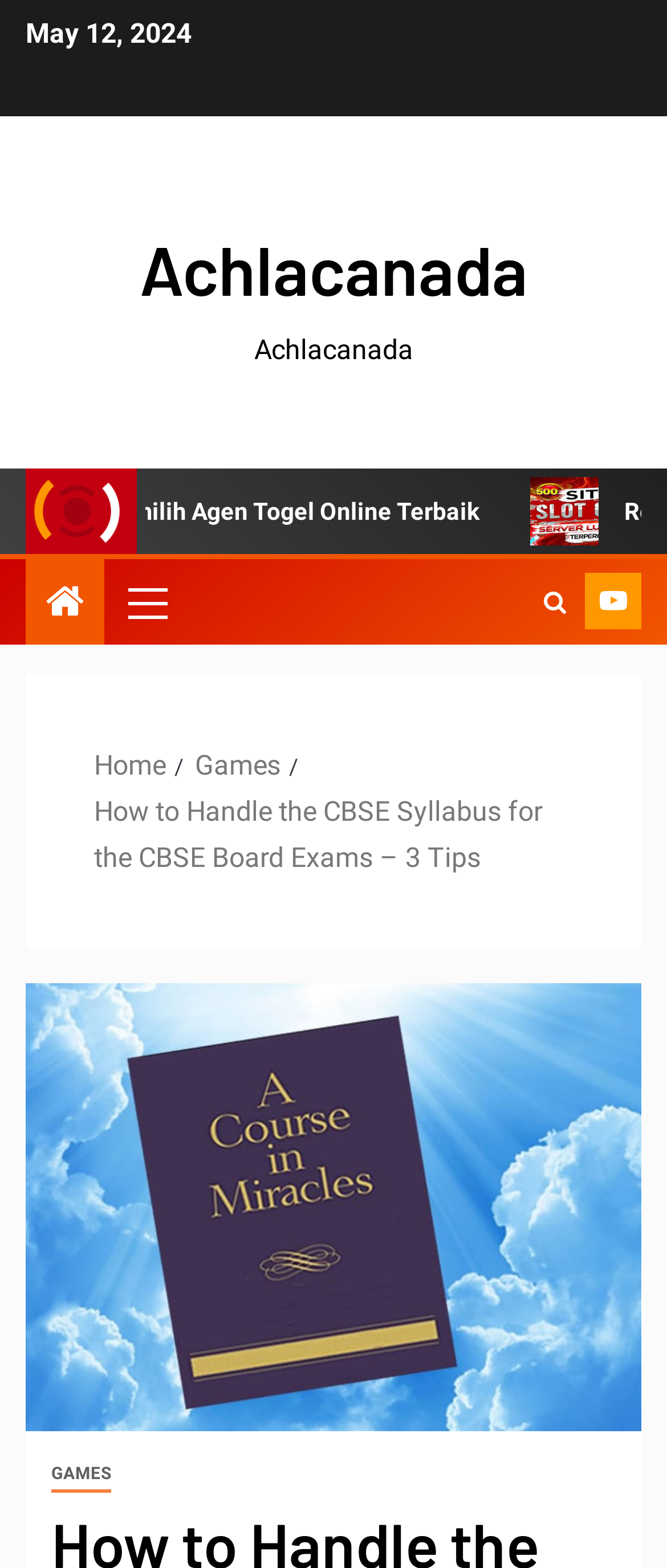What is the date mentioned on the webpage?
Please give a detailed and elaborate answer to the question.

The date 'May 12, 2024' is mentioned on the webpage, which can be found in the StaticText element with bounding box coordinates [0.038, 0.011, 0.287, 0.032].